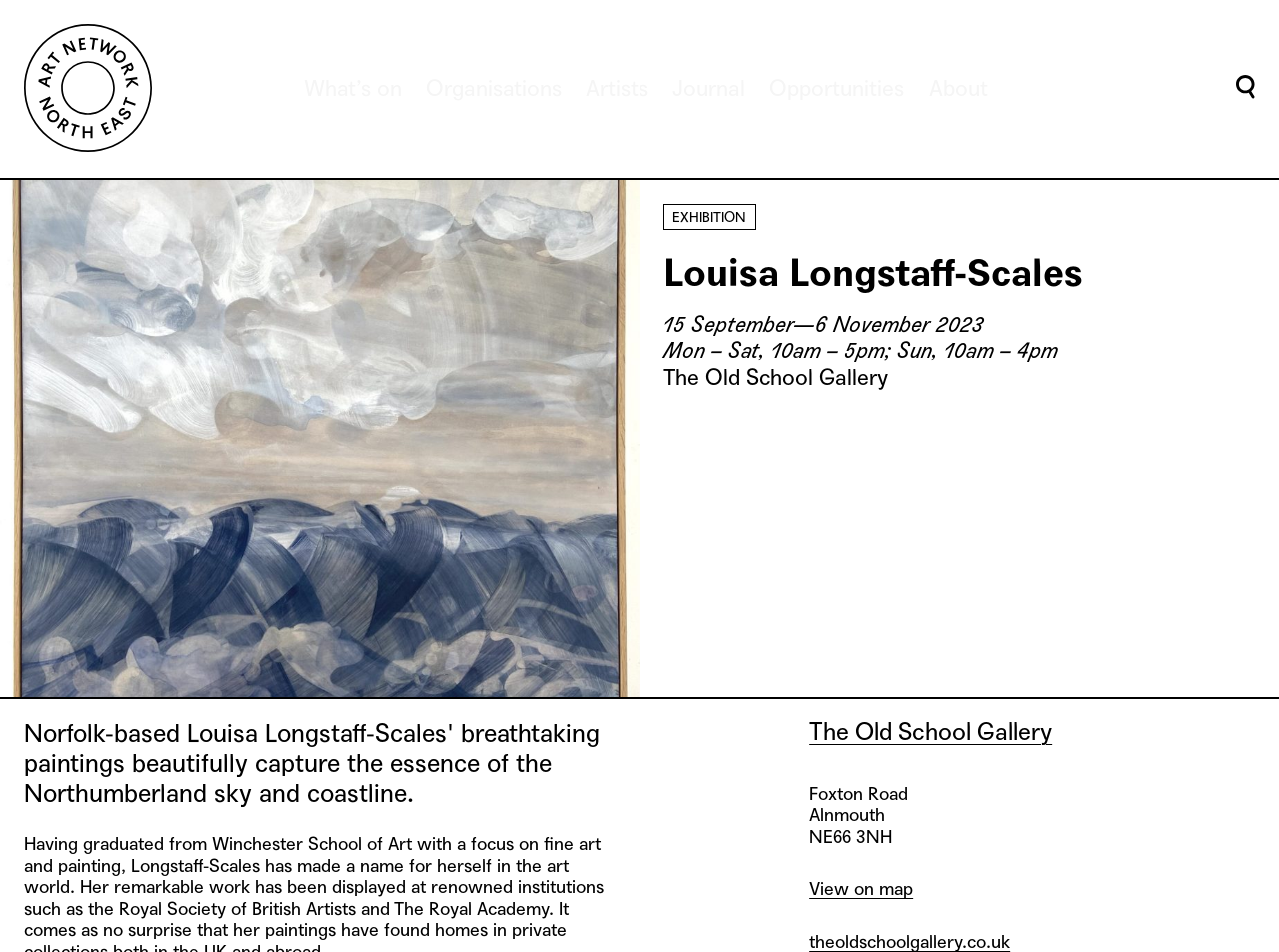Respond to the question below with a single word or phrase:
What is the name of the artist featured on this page?

Louisa Longstaff-Scales